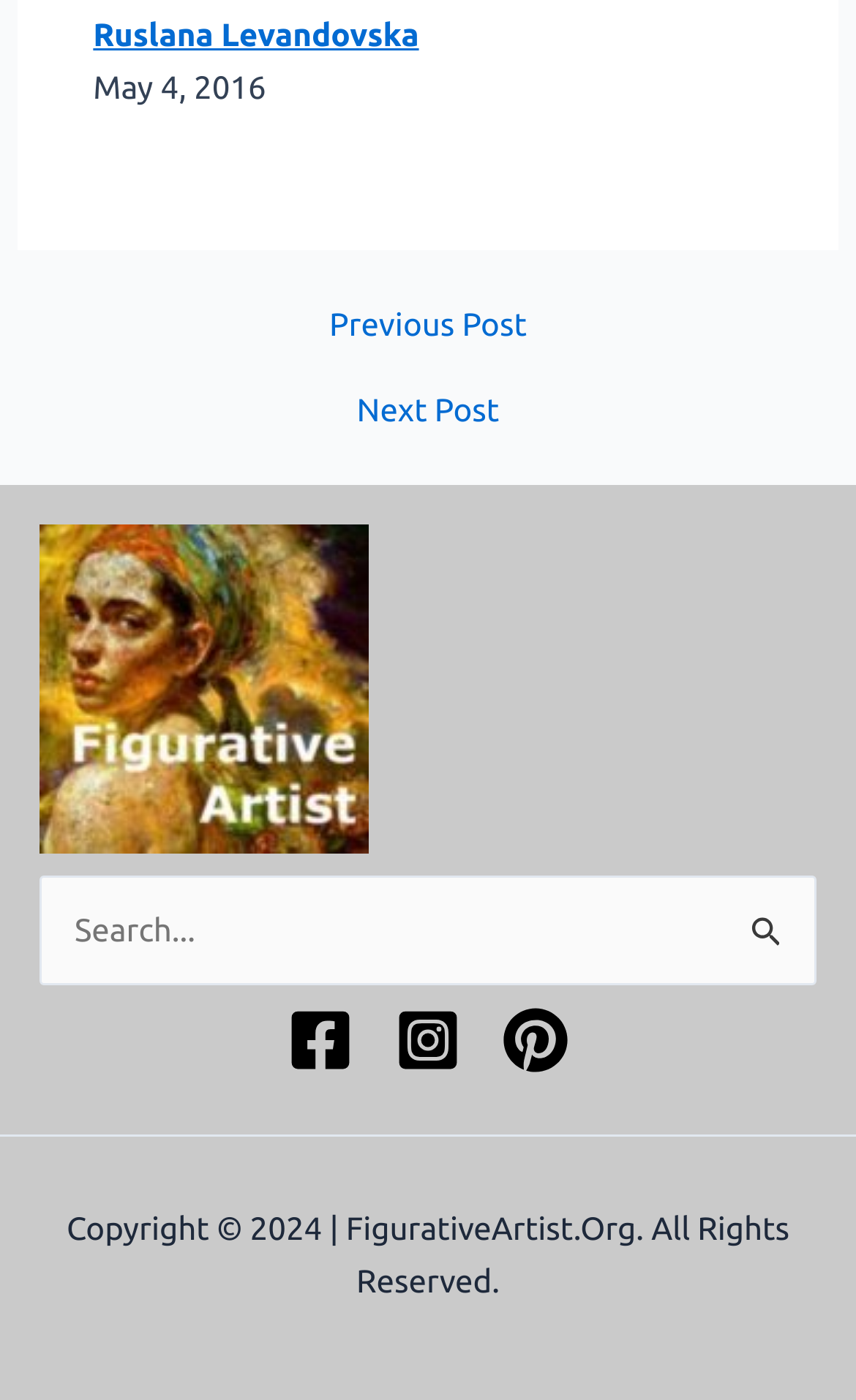What is the purpose of the search box?
Use the image to answer the question with a single word or phrase.

To search the website